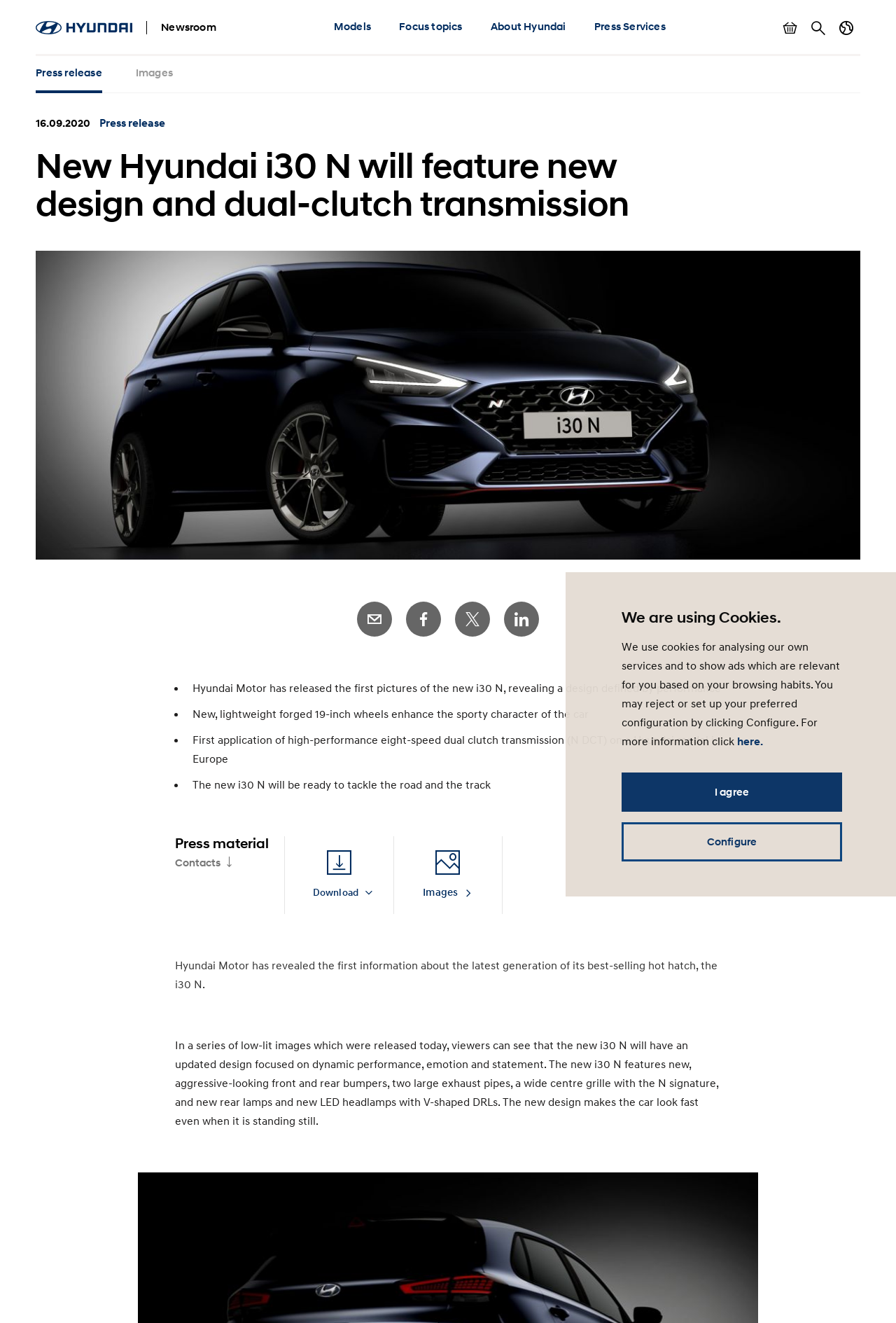For the element described, predict the bounding box coordinates as (top-left x, top-left y, bottom-right x, bottom-right y). All values should be between 0 and 1. Element description: Show basket 0

[0.866, 0.011, 0.898, 0.032]